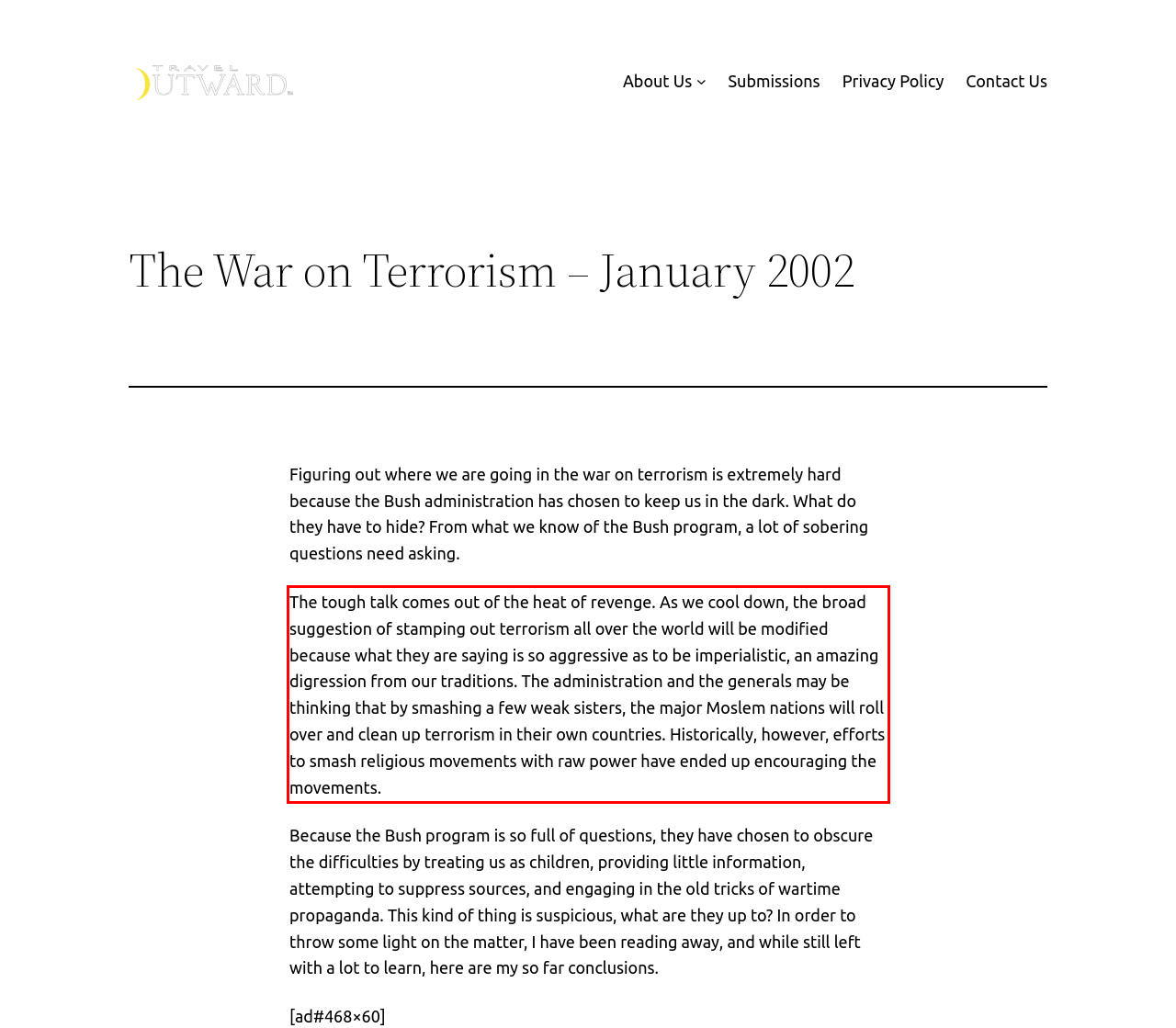Given a screenshot of a webpage with a red bounding box, extract the text content from the UI element inside the red bounding box.

The tough talk comes out of the heat of revenge. As we cool down, the broad suggestion of stamping out terrorism all over the world will be modified because what they are saying is so aggressive as to be imperialistic, an amazing digression from our traditions. The administration and the generals may be thinking that by smashing a few weak sisters, the major Moslem nations will roll over and clean up terrorism in their own countries. Historically, however, efforts to smash religious movements with raw power have ended up encouraging the movements.